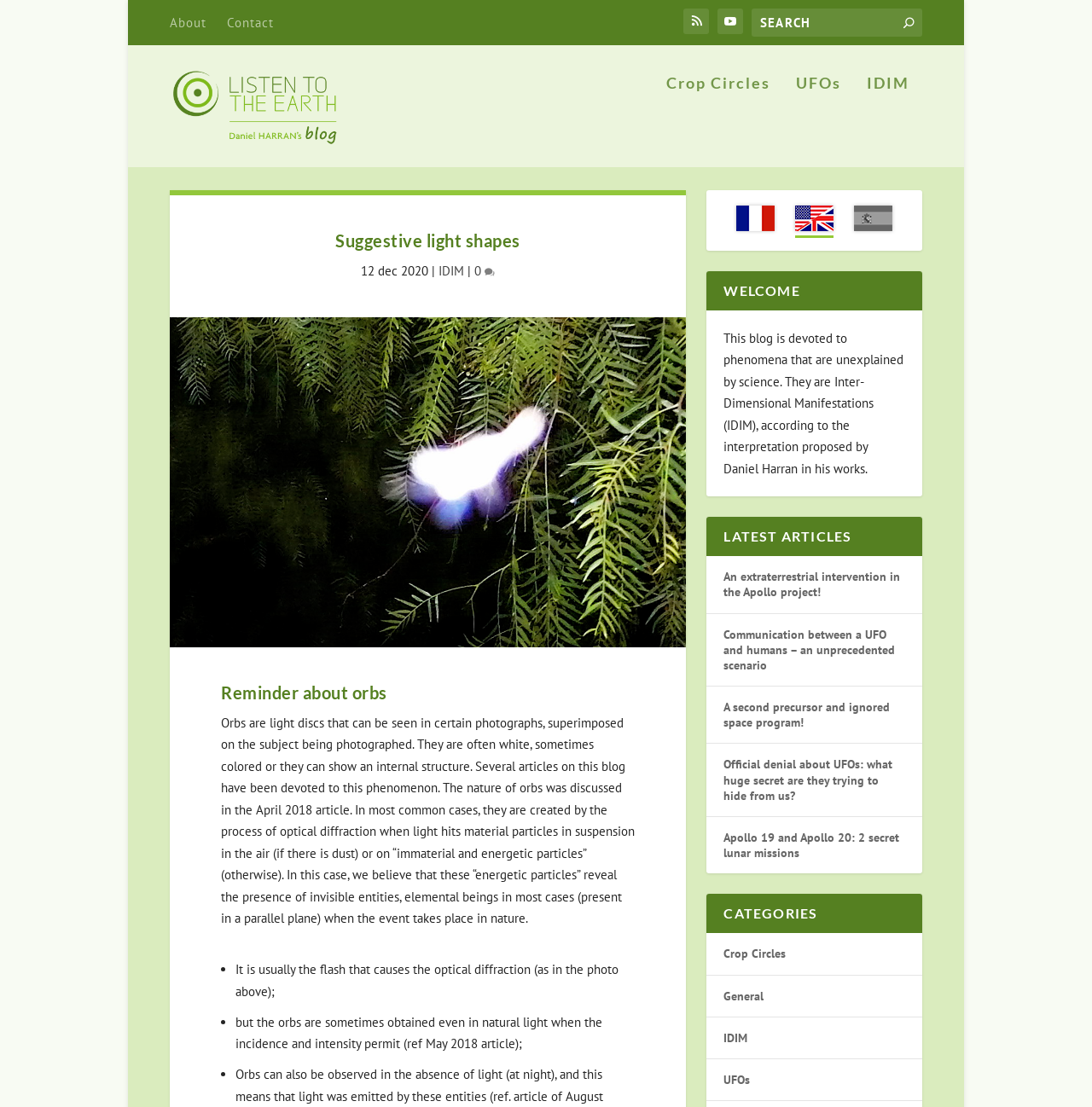Please predict the bounding box coordinates of the element's region where a click is necessary to complete the following instruction: "Click on 'BACK TO INTERIOR'". The coordinates should be represented by four float numbers between 0 and 1, i.e., [left, top, right, bottom].

None